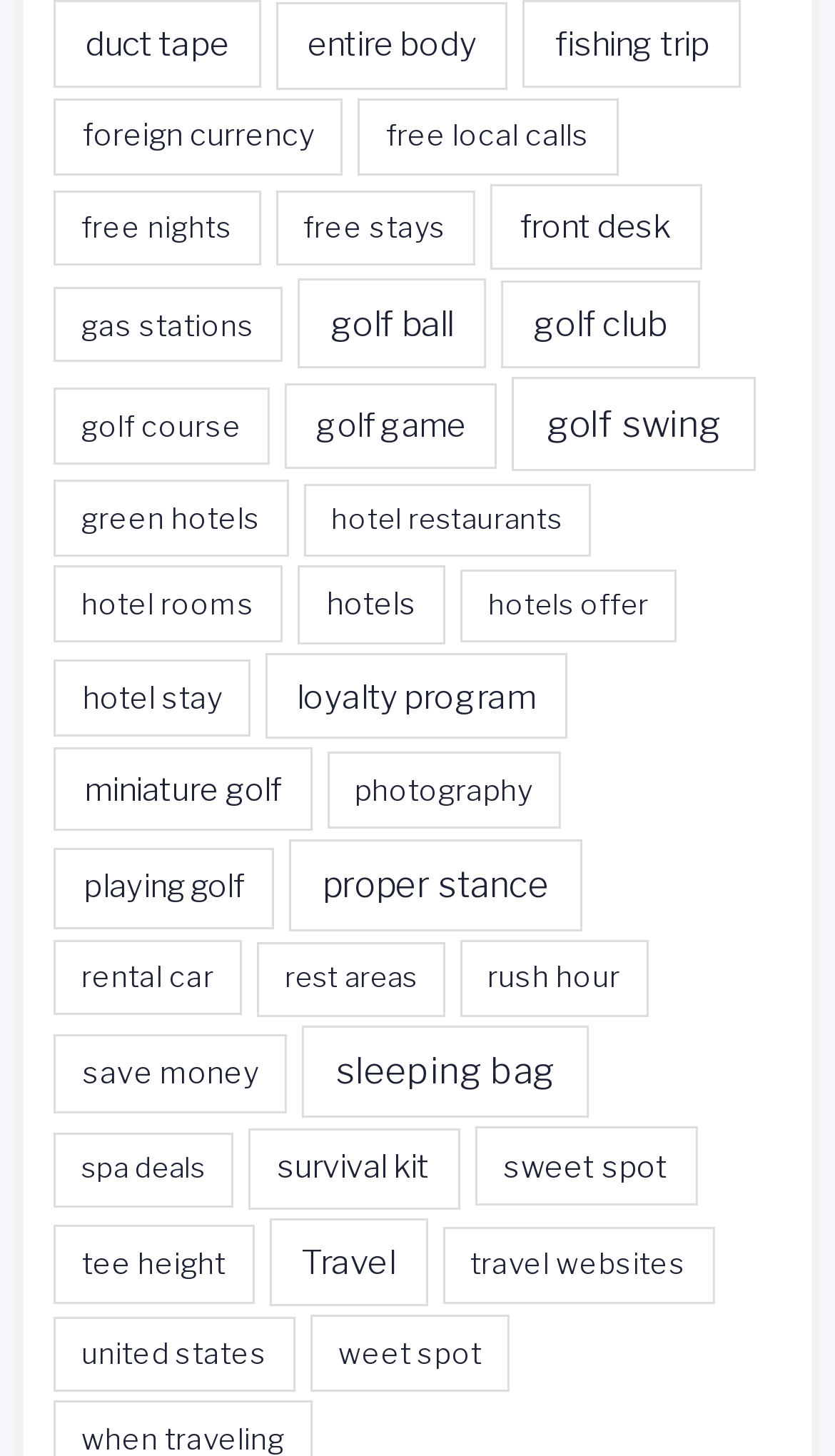Can you determine the bounding box coordinates of the area that needs to be clicked to fulfill the following instruction: "Browse duct tape items"?

[0.064, 0.0, 0.313, 0.06]